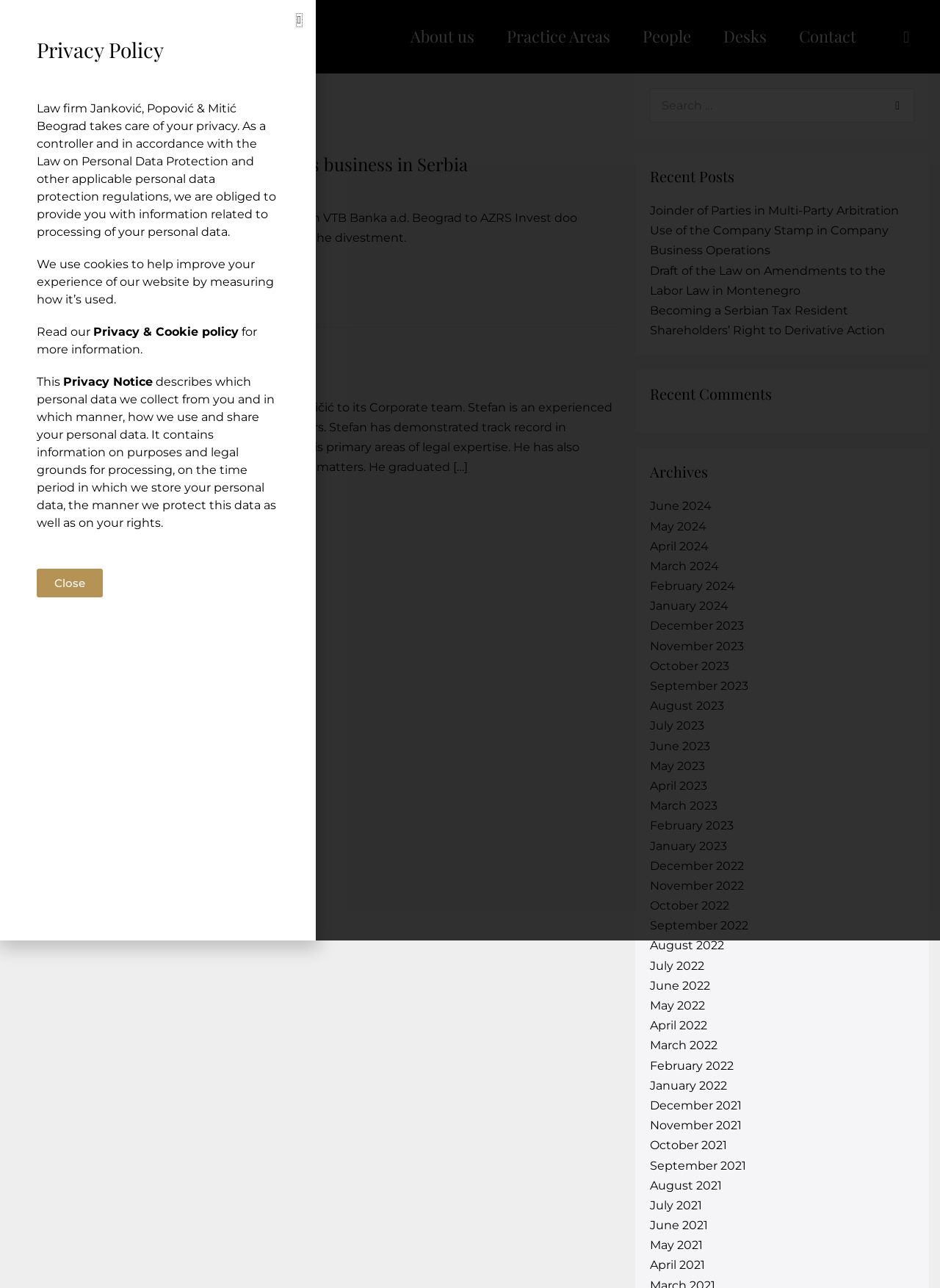Provide the bounding box coordinates of the HTML element described by the text: "Privacy & Cookie policy".

[0.099, 0.252, 0.254, 0.263]